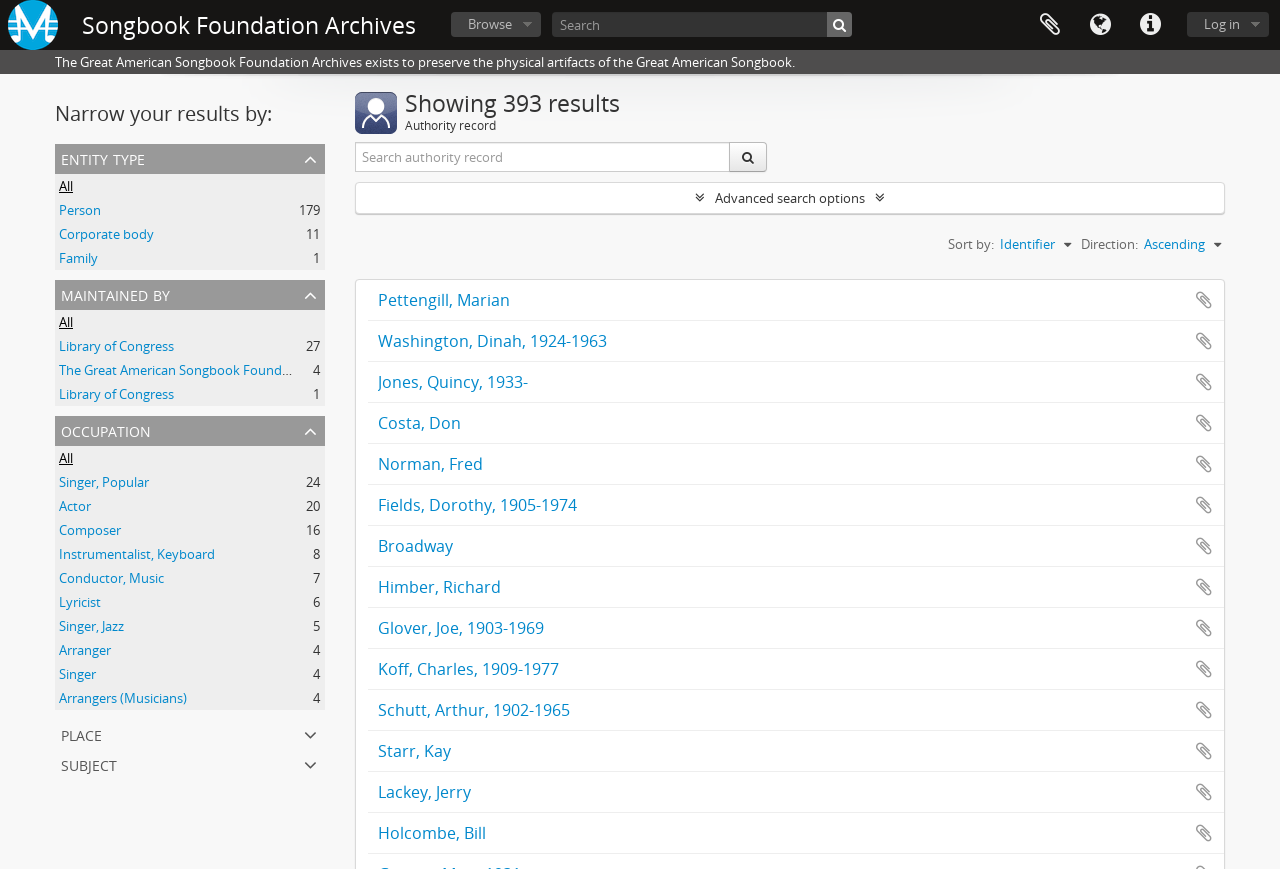Generate the text content of the main heading of the webpage.

Songbook Foundation Archives